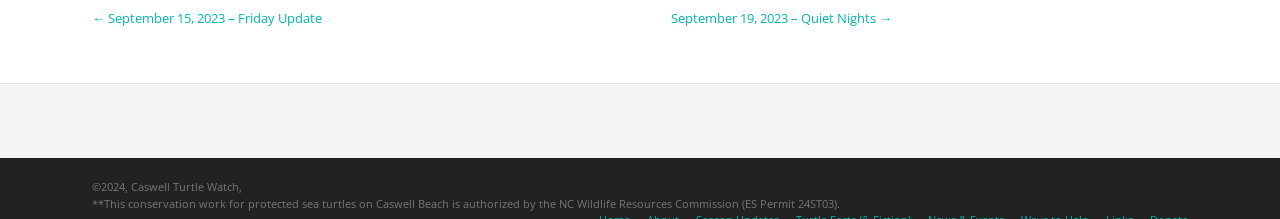Return the bounding box coordinates of the UI element that corresponds to this description: "Ways to Help". The coordinates must be given as four float numbers in the range of 0 and 1, [left, top, right, bottom].

[0.792, 0.861, 0.856, 0.92]